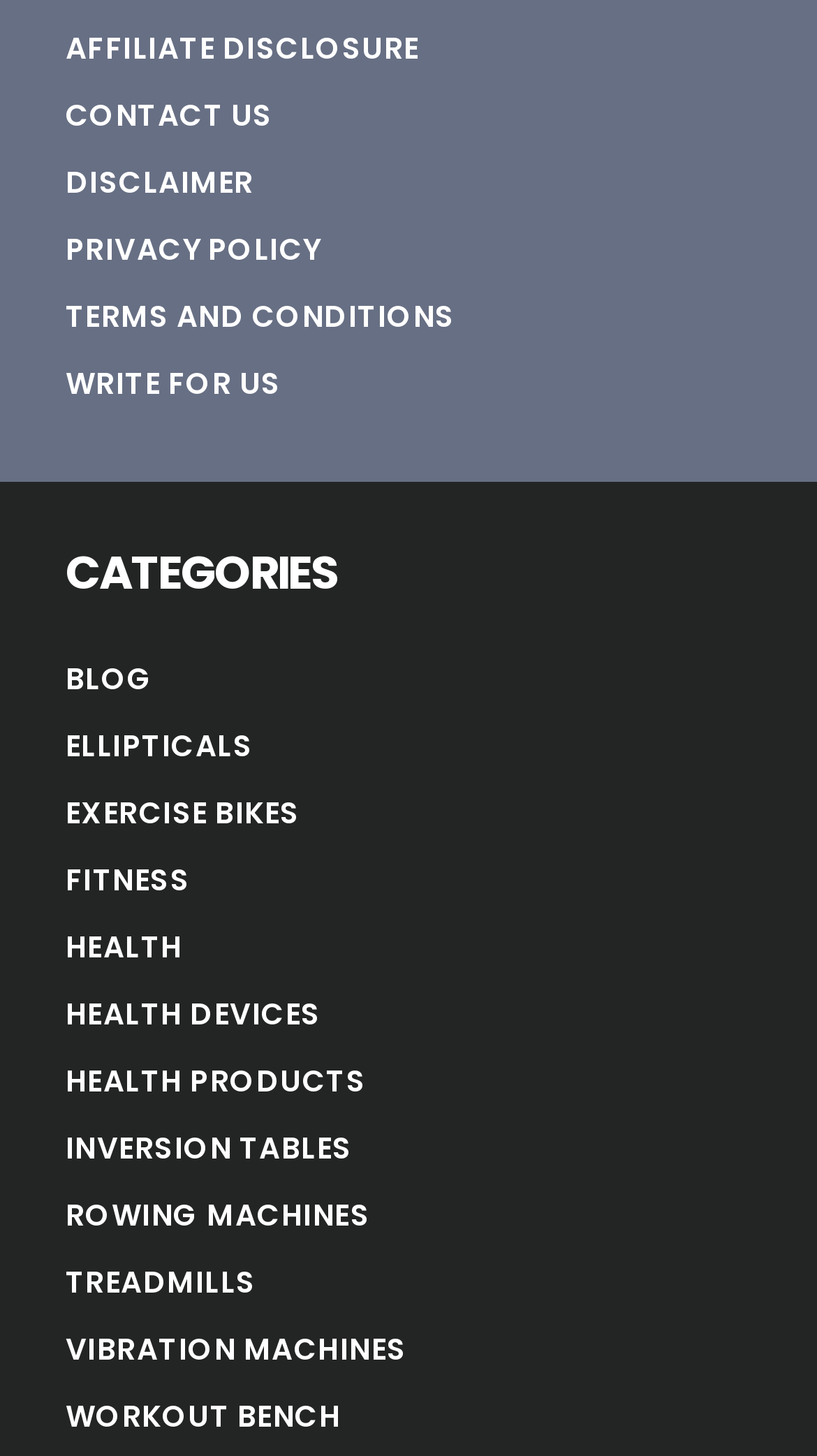Use a single word or phrase to respond to the question:
What is the first category listed?

BLOG